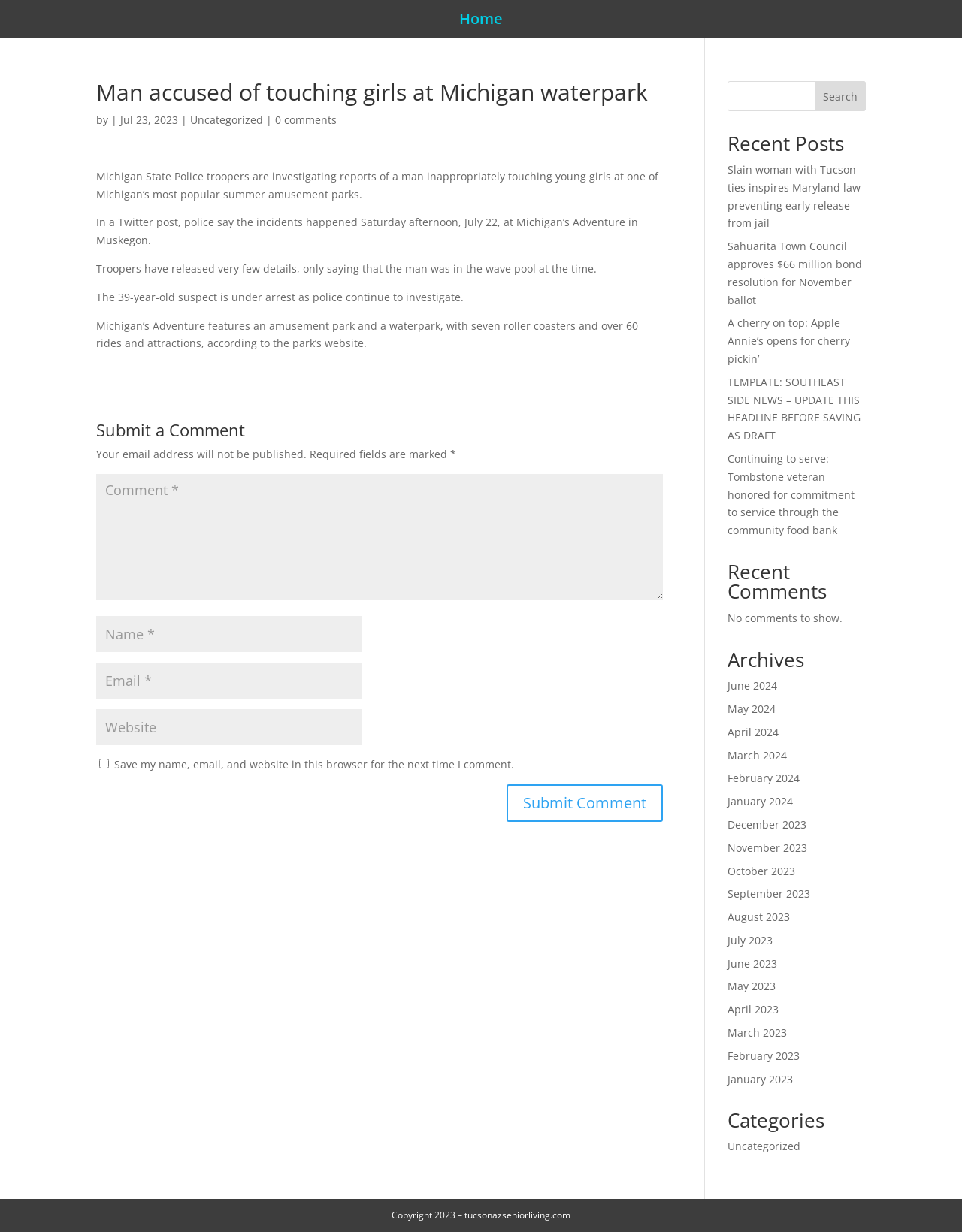Please provide the bounding box coordinates for the element that needs to be clicked to perform the following instruction: "Click the 'Home' link". The coordinates should be given as four float numbers between 0 and 1, i.e., [left, top, right, bottom].

[0.477, 0.011, 0.523, 0.024]